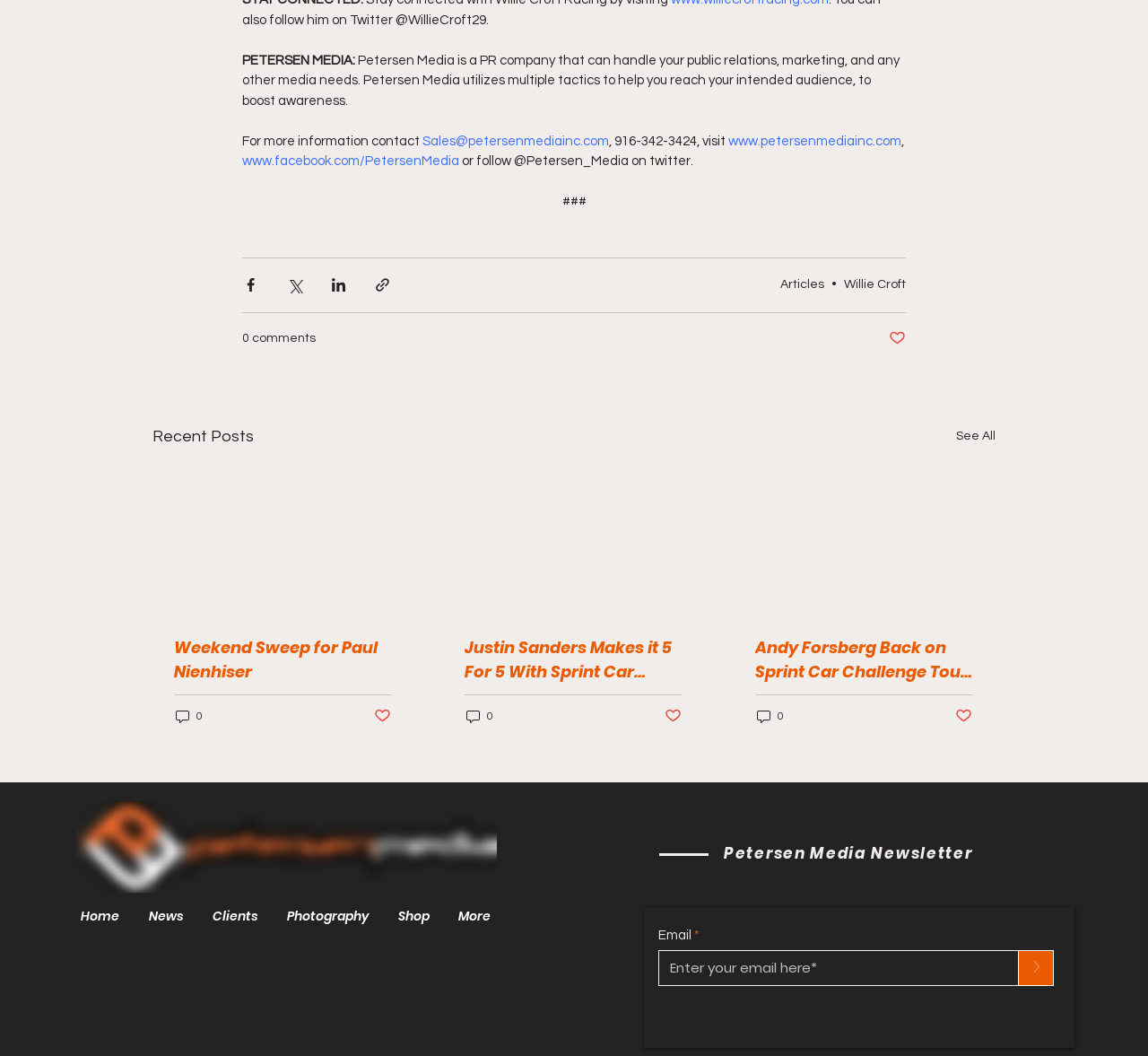What is the purpose of the buttons 'Share via Facebook', 'Share via Twitter', and 'Share via LinkedIn'?
Answer the question with a single word or phrase, referring to the image.

To share content